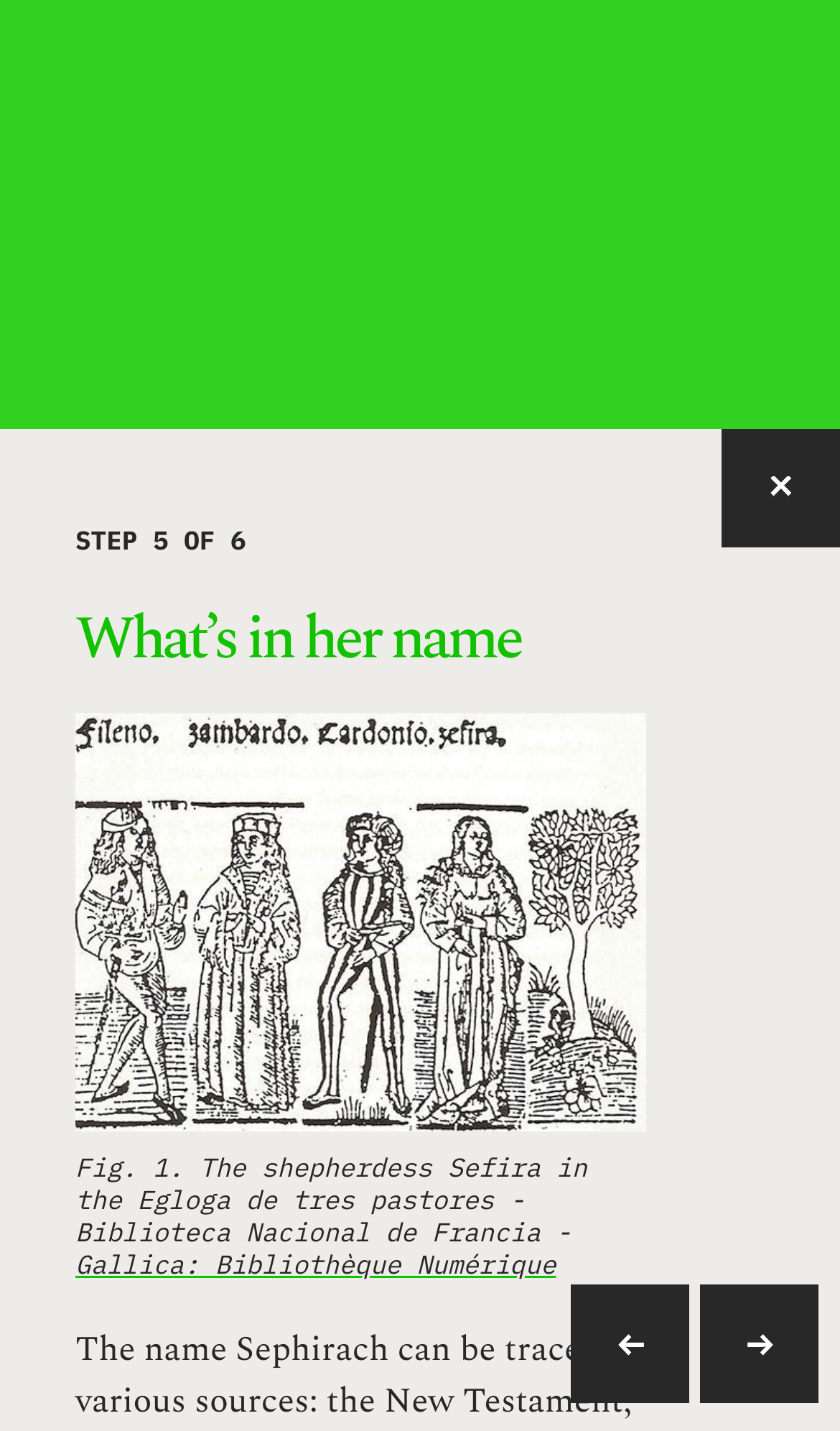Use a single word or phrase to answer the question:
What is the title of the article?

What’s in her name